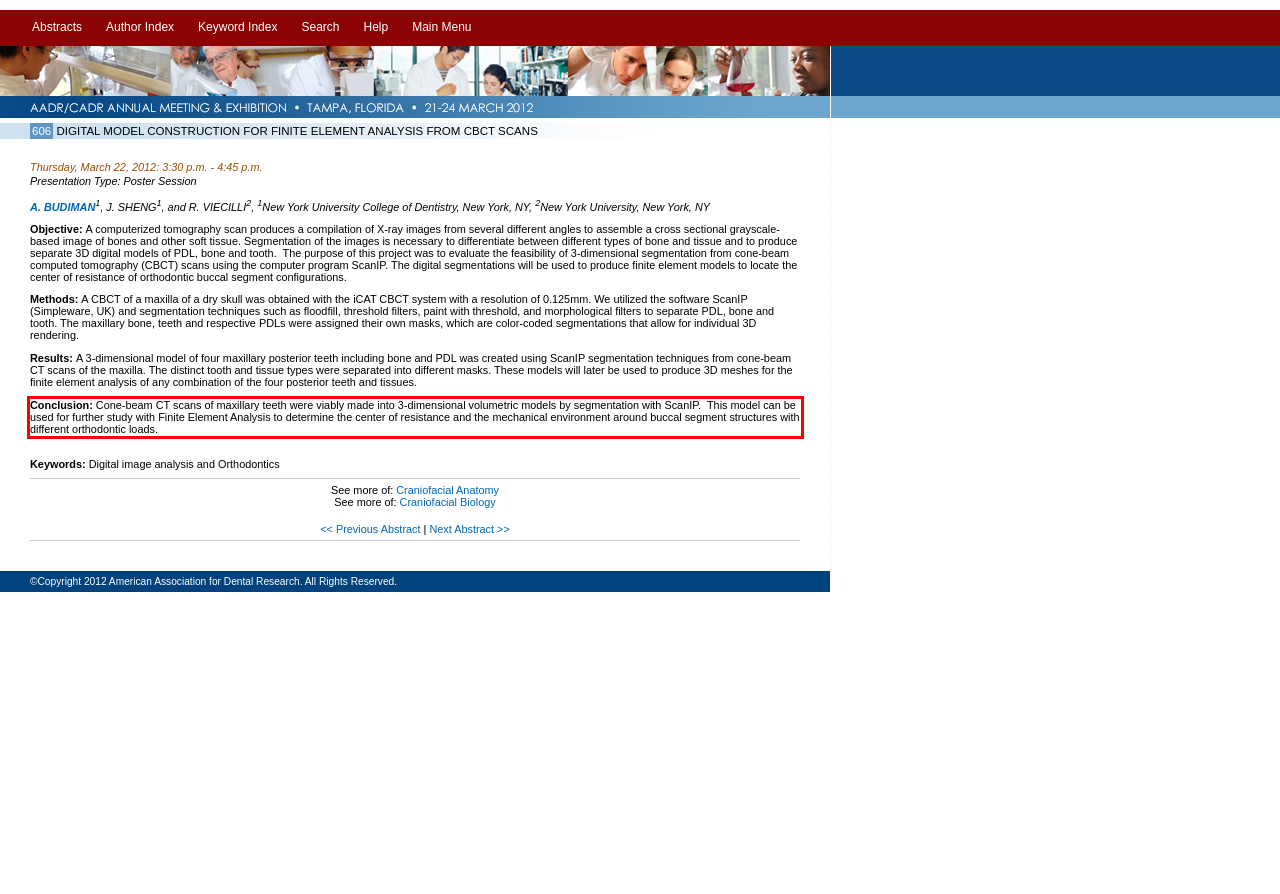Review the screenshot of the webpage and recognize the text inside the red rectangle bounding box. Provide the extracted text content.

Conclusion: Cone-beam CT scans of maxillary teeth were viably made into 3-dimensional volumetric models by segmentation with ScanIP. This model can be used for further study with Finite Element Analysis to determine the center of resistance and the mechanical environment around buccal segment structures with different orthodontic loads.